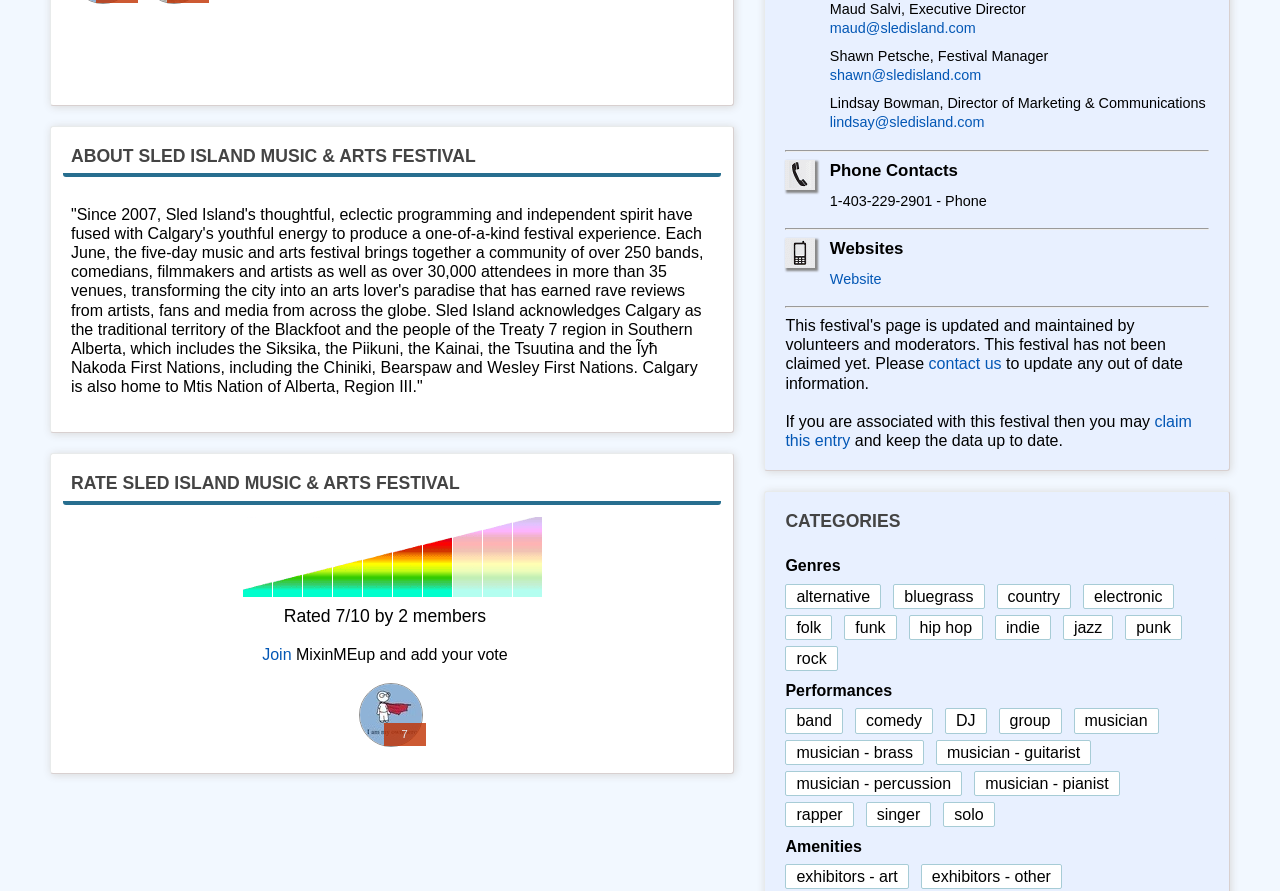Identify the bounding box coordinates of the element to click to follow this instruction: 'Explore alternative music'. Ensure the coordinates are four float values between 0 and 1, provided as [left, top, right, bottom].

[0.614, 0.655, 0.688, 0.683]